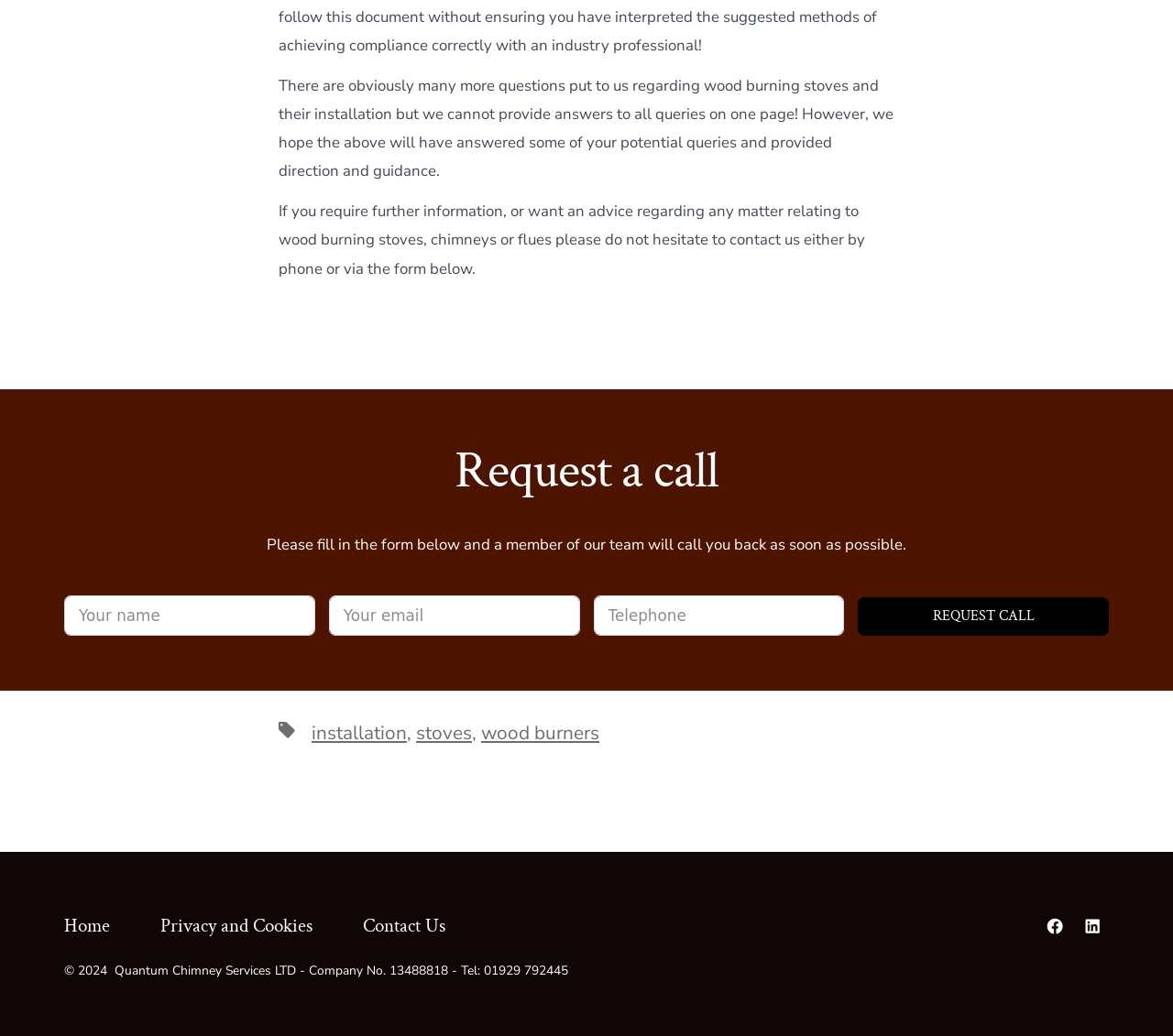Locate the bounding box coordinates of the clickable region to complete the following instruction: "open facebook in a new tab."

[0.885, 0.878, 0.914, 0.91]